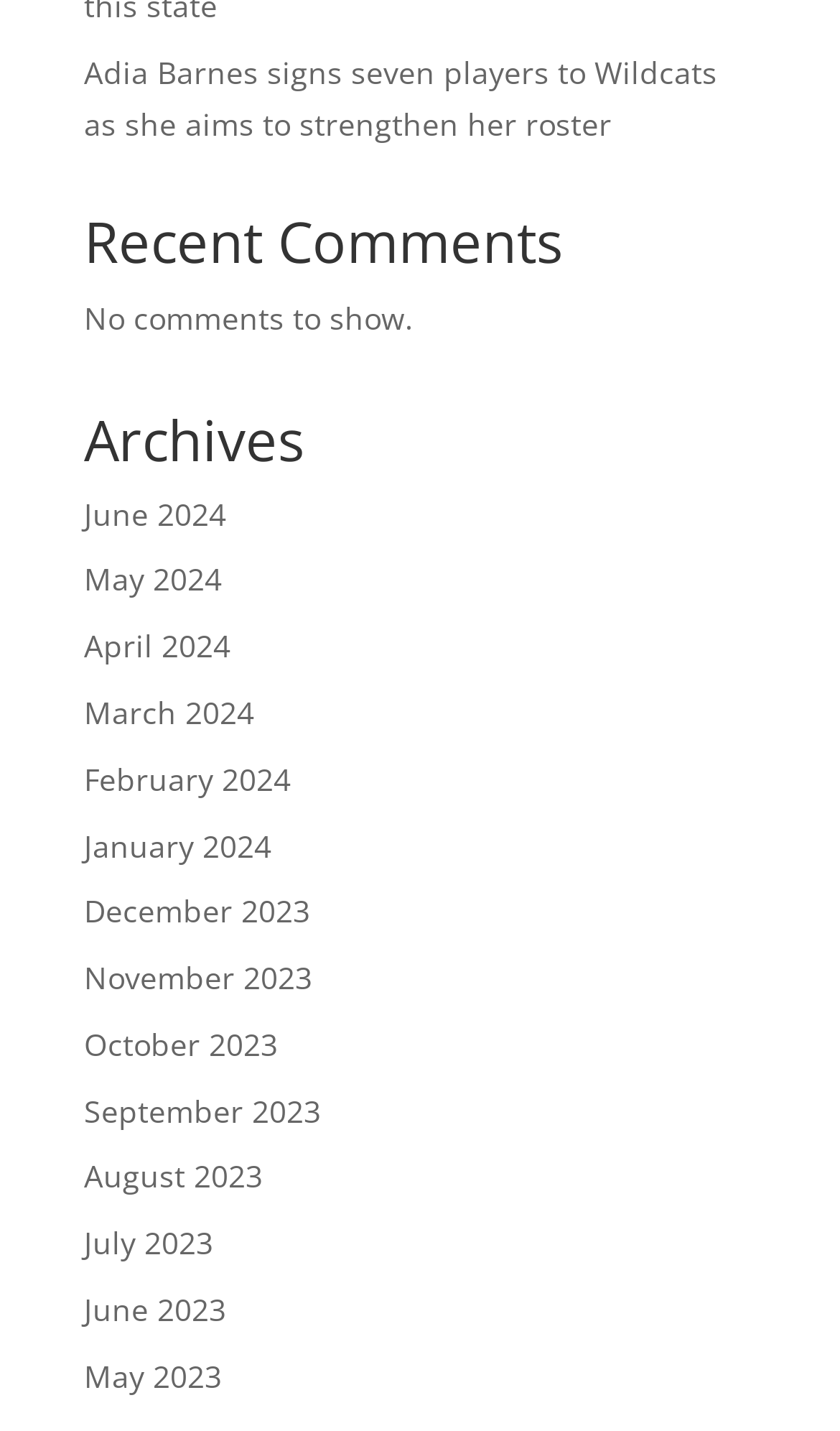Please identify the bounding box coordinates of the element's region that should be clicked to execute the following instruction: "Explore news from May 2024". The bounding box coordinates must be four float numbers between 0 and 1, i.e., [left, top, right, bottom].

[0.1, 0.391, 0.264, 0.419]